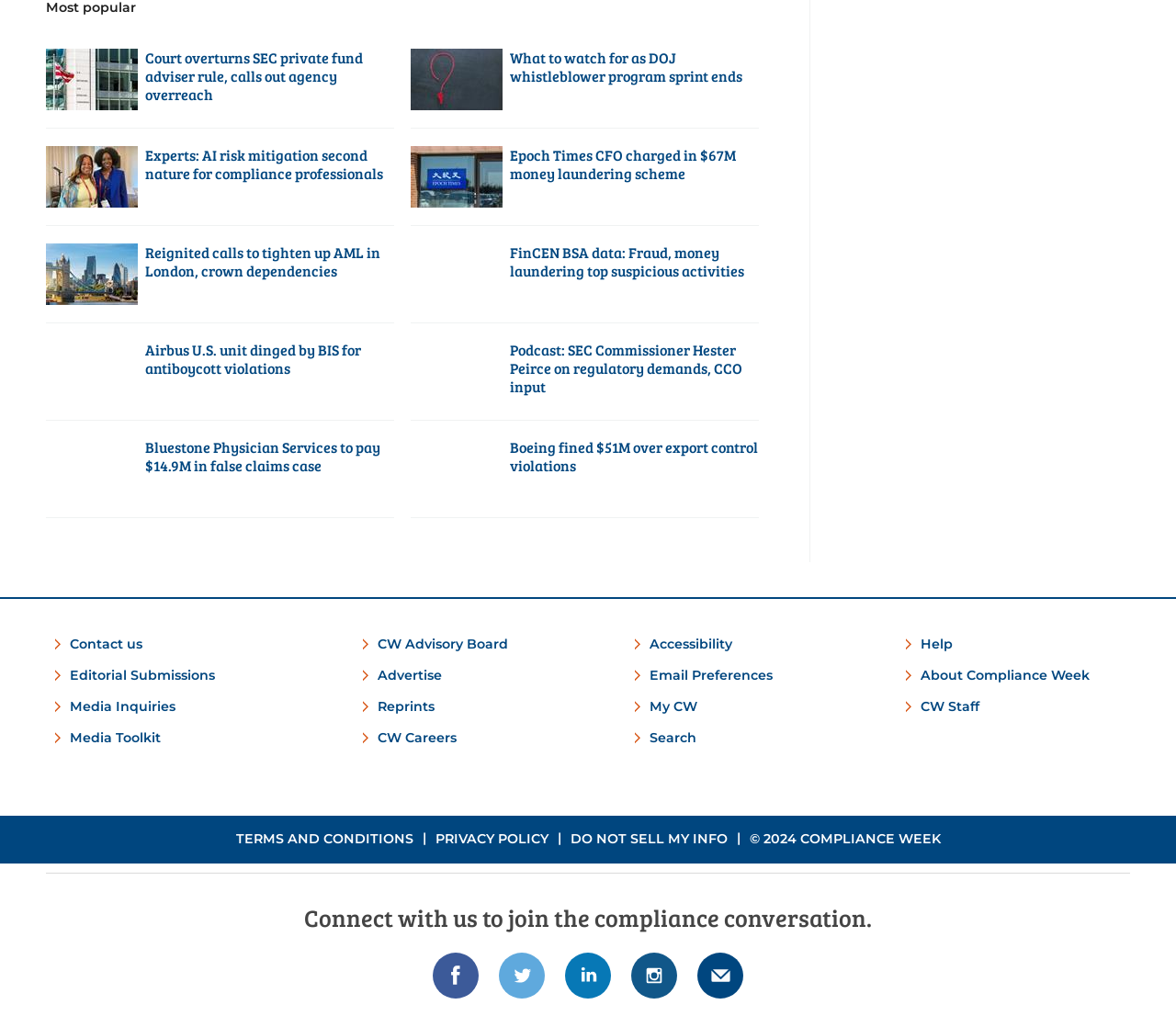Pinpoint the bounding box coordinates of the element to be clicked to execute the instruction: "Read the article about 'Court overturns SEC private fund adviser rule, calls out agency overreach'".

[0.123, 0.047, 0.309, 0.102]